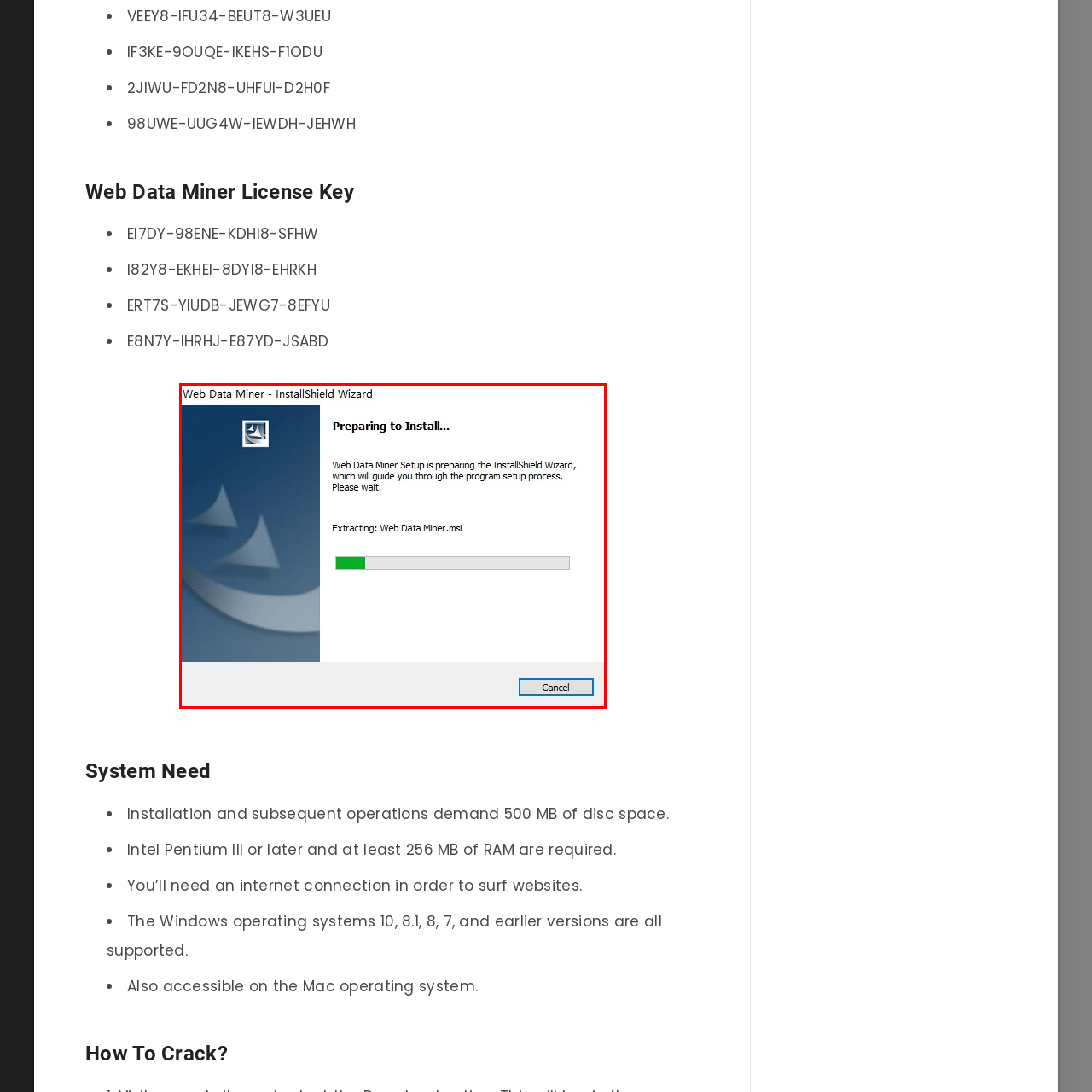Offer a detailed account of what is shown inside the red bounding box.

The image depicts the installation interface for the "Web Data Miner" software, specifically showing the InstallShield Wizard in the preparation phase. The window features a progress bar indicating the extraction process of the installation file, "Web Data Miner.msi," highlighting ongoing activity. Text is displayed above the progress bar stating "Preparing to Install..." along with a message that informs the user the setup is preparing the wizard that will guide them through the installation. A "Cancel" button is also visible in the lower right corner, offering the option to halt the installation process at any point. The overall design is typical of Windows installation interfaces, emphasizing system readiness and user guidance.